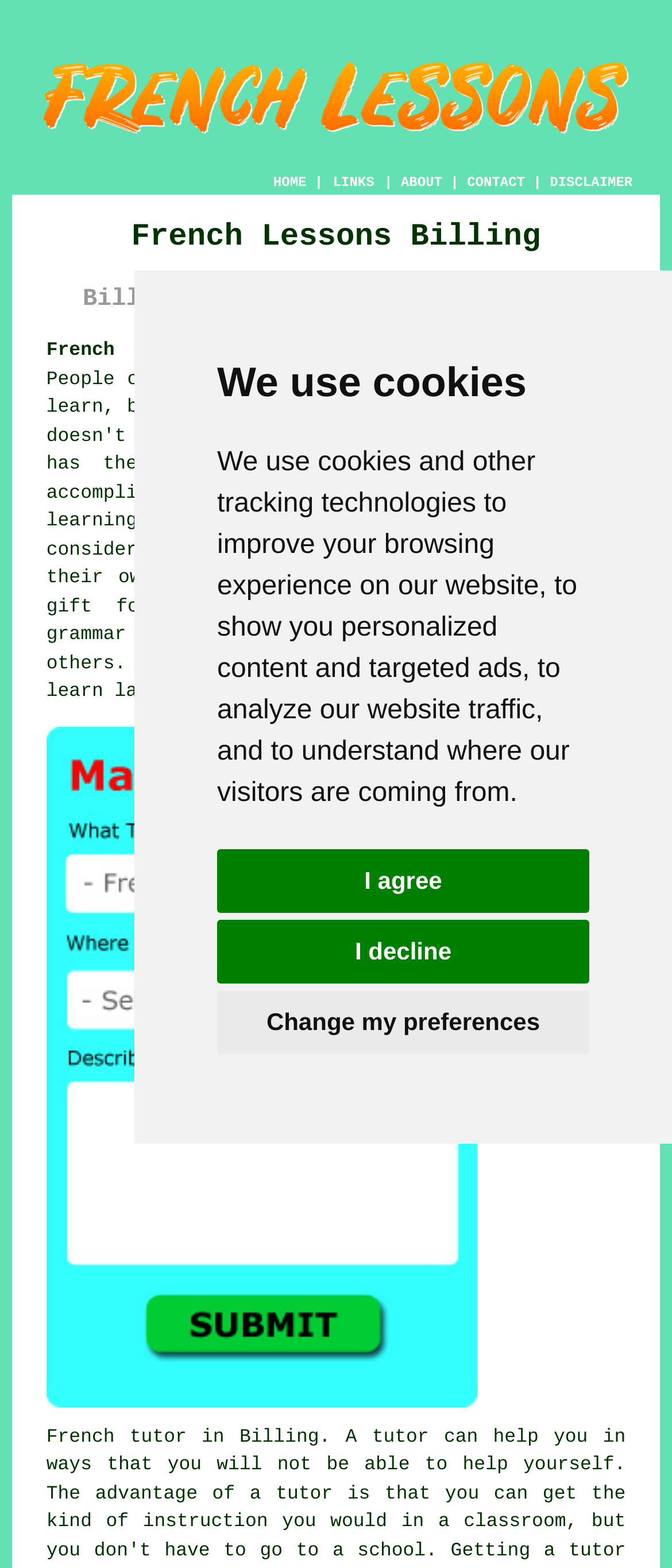Create a detailed summary of the webpage's content and design.

The webpage is about French lessons and tuition in Billing, Northamptonshire. At the top, there is a banner with a cookie policy notification, which includes a description of how the website uses cookies and tracking technologies. Below the notification, there are three buttons to manage cookie preferences.

Above the main content, there is a header section with a logo image on the left, and a navigation menu on the right. The menu consists of five links: "HOME", "LINKS", "ABOUT", "CONTACT", and "DISCLAIMER".

The main content is divided into two sections. The top section has two headings, "French Lessons Billing" and "Billing French Teachers and Tuition", which are centered on the page. Below the headings, there is a link to "French Lessons Billing Northamptonshire (NN3)".

The bottom section is dedicated to finding a French tutor in Billing. There is an image related to Billing French Lessons Enquiries, accompanied by a brief description and a link to "Billing French Lessons Enquiries". The description starts with "Find a French tutor in Billing. A" and continues with a link to "tutor" at the end.